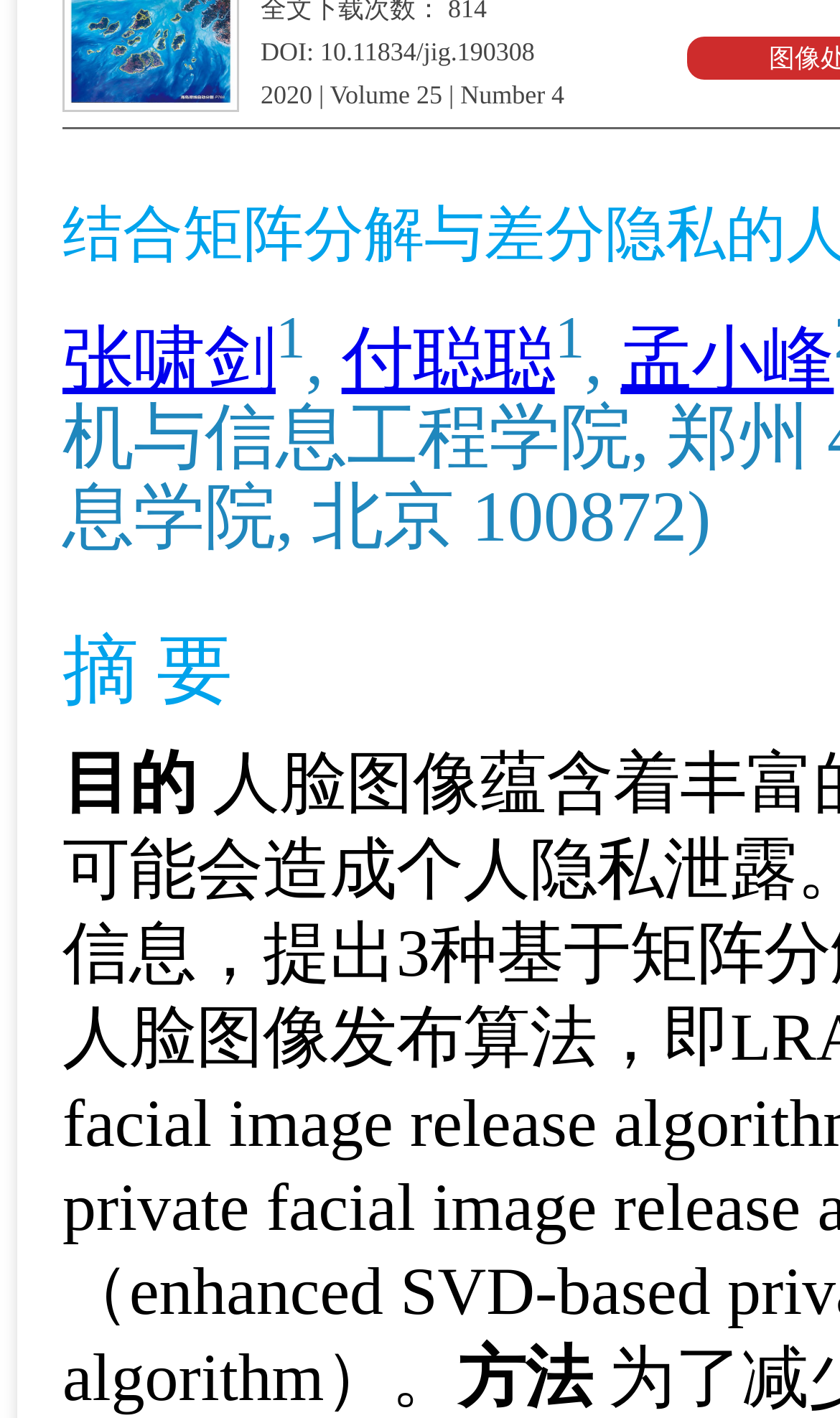Predict the bounding box coordinates of the UI element that matches this description: "Number 4". The coordinates should be in the format [left, top, right, bottom] with each value between 0 and 1.

[0.548, 0.056, 0.672, 0.077]